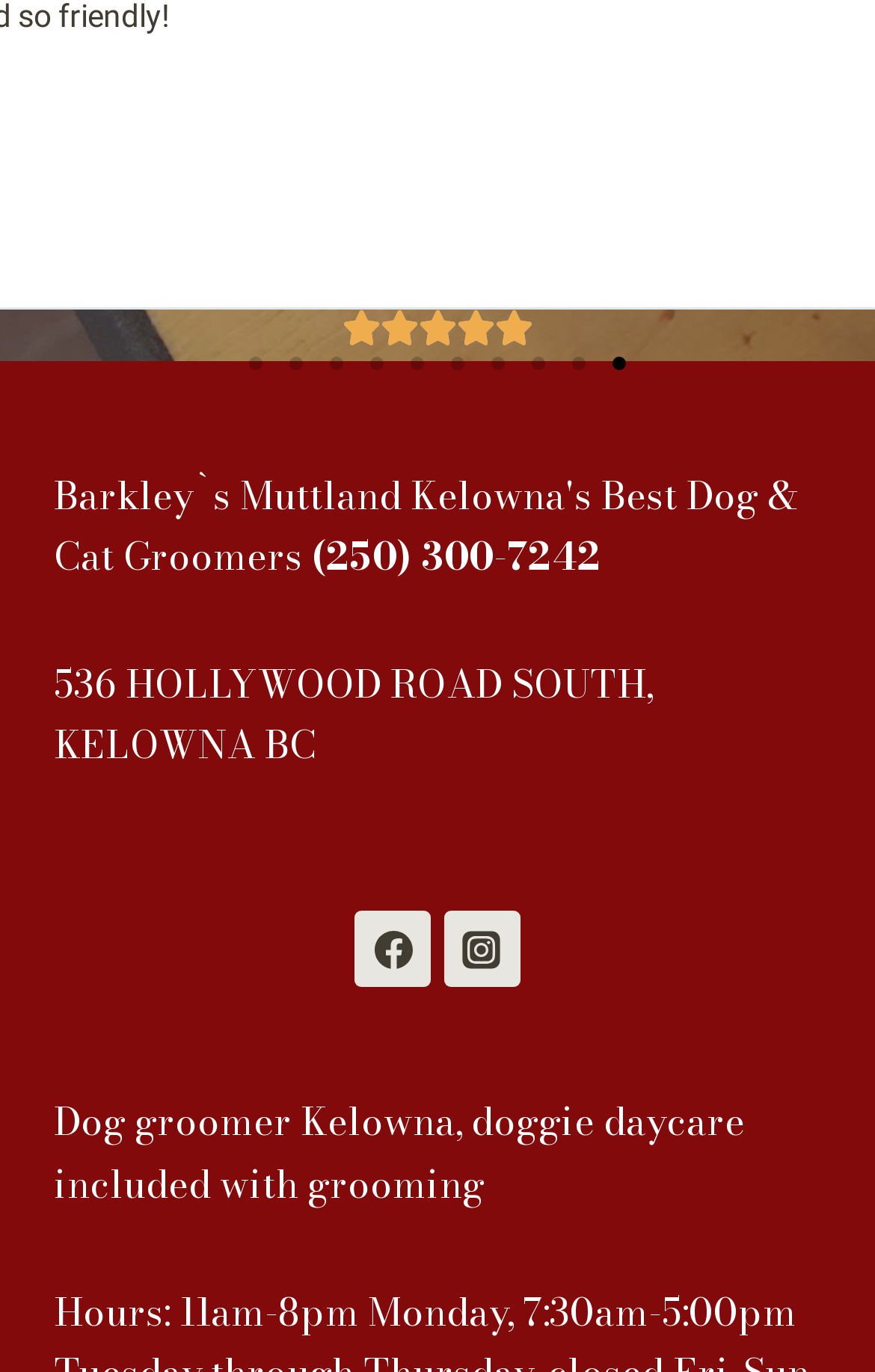Determine the bounding box coordinates (top-left x, top-left y, bottom-right x, bottom-right y) of the UI element described in the following text: Facebook

[0.406, 0.664, 0.493, 0.72]